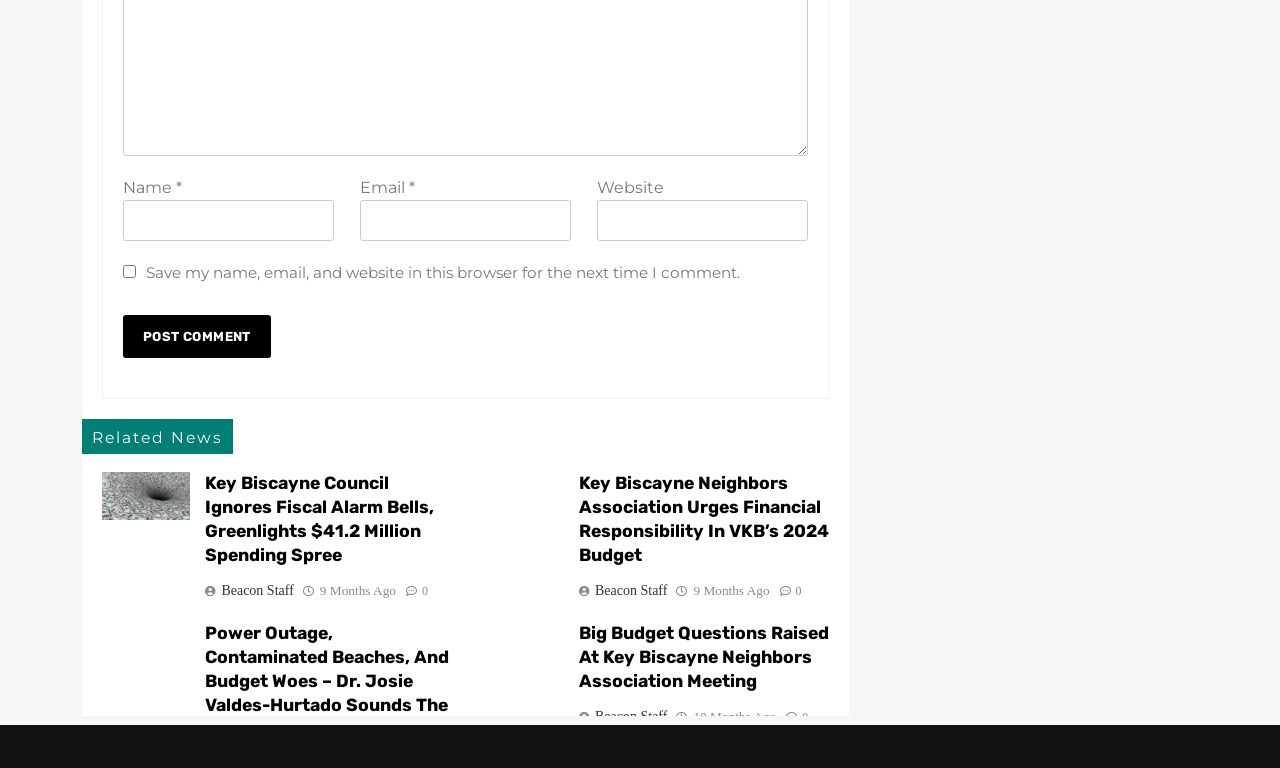What is the function of the 'Post Comment' button?
Refer to the image and give a detailed answer to the question.

The 'Post Comment' button is likely used to submit a user's comment to the webpage. It is located below the comment input fields and is a common pattern in web design for submitting user input.